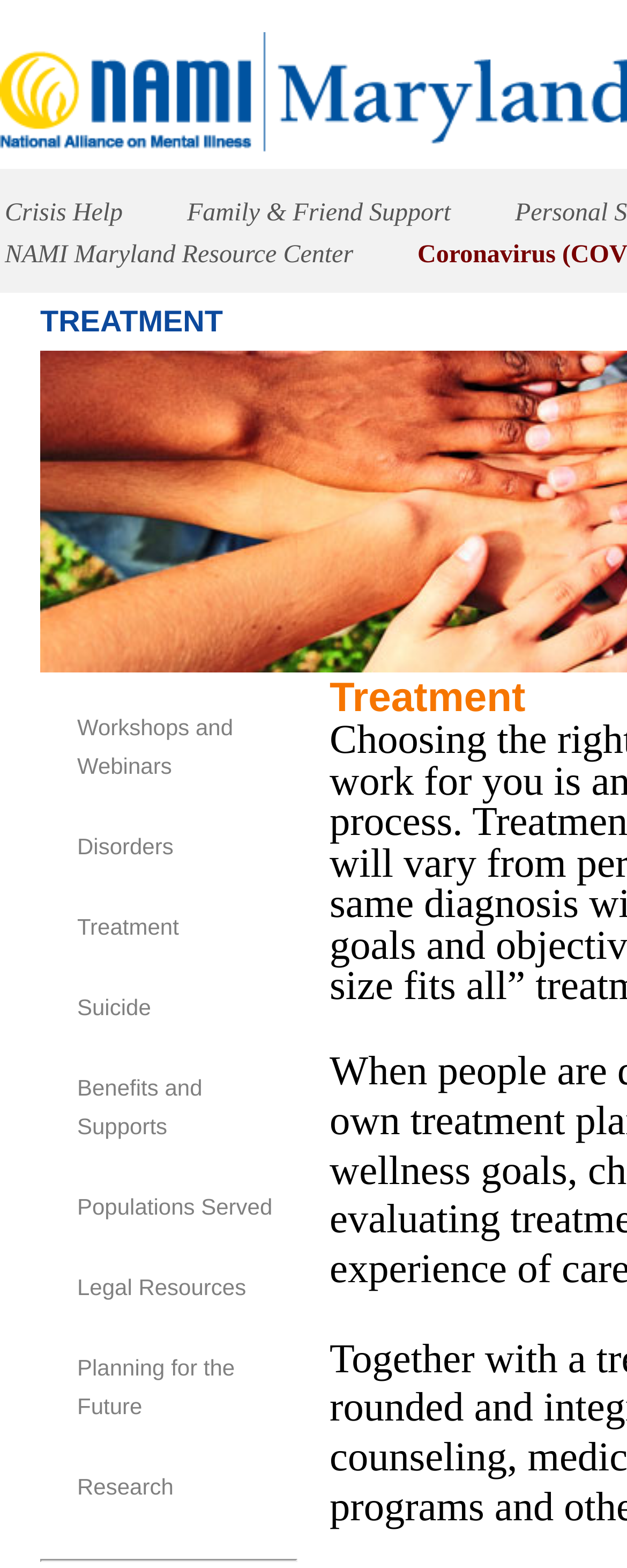Give a one-word or short-phrase answer to the following question: 
What is the purpose of the webpage?

Mental health treatment